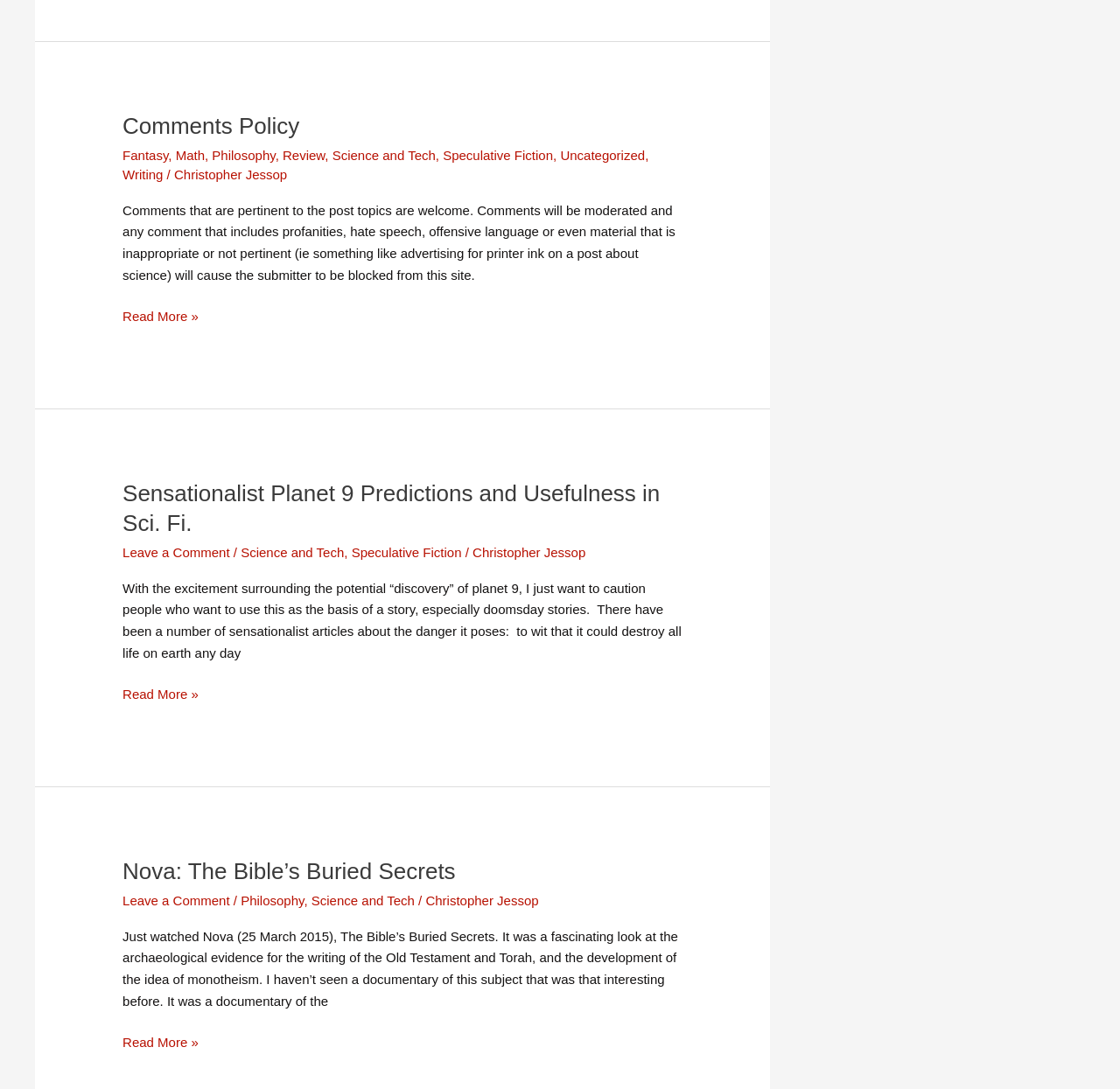Find the bounding box coordinates of the clickable area required to complete the following action: "Read more about Nova: The Bible’s Buried Secrets".

[0.109, 0.788, 0.407, 0.812]